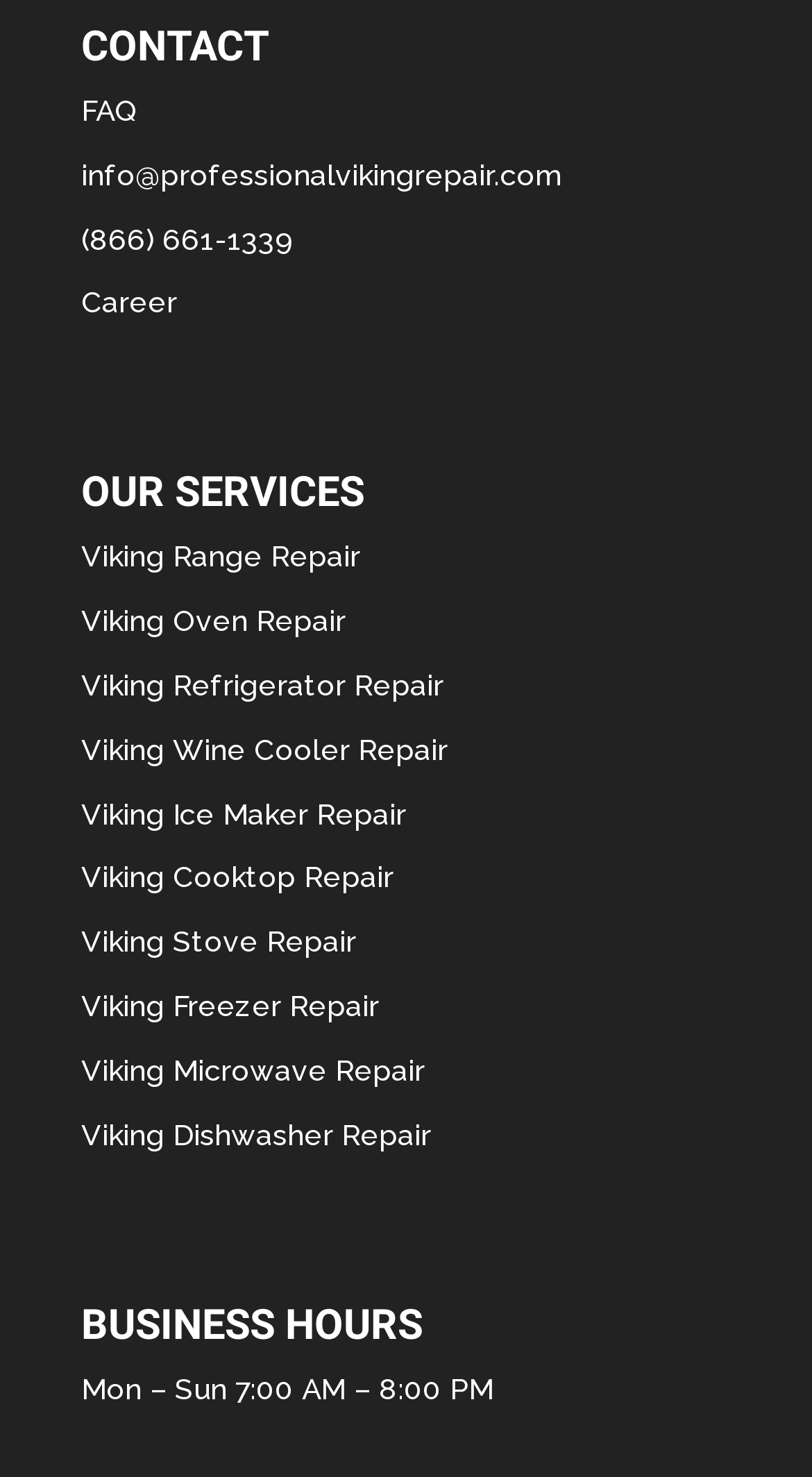What is the phone number to contact the company? Analyze the screenshot and reply with just one word or a short phrase.

(866) 661-1339